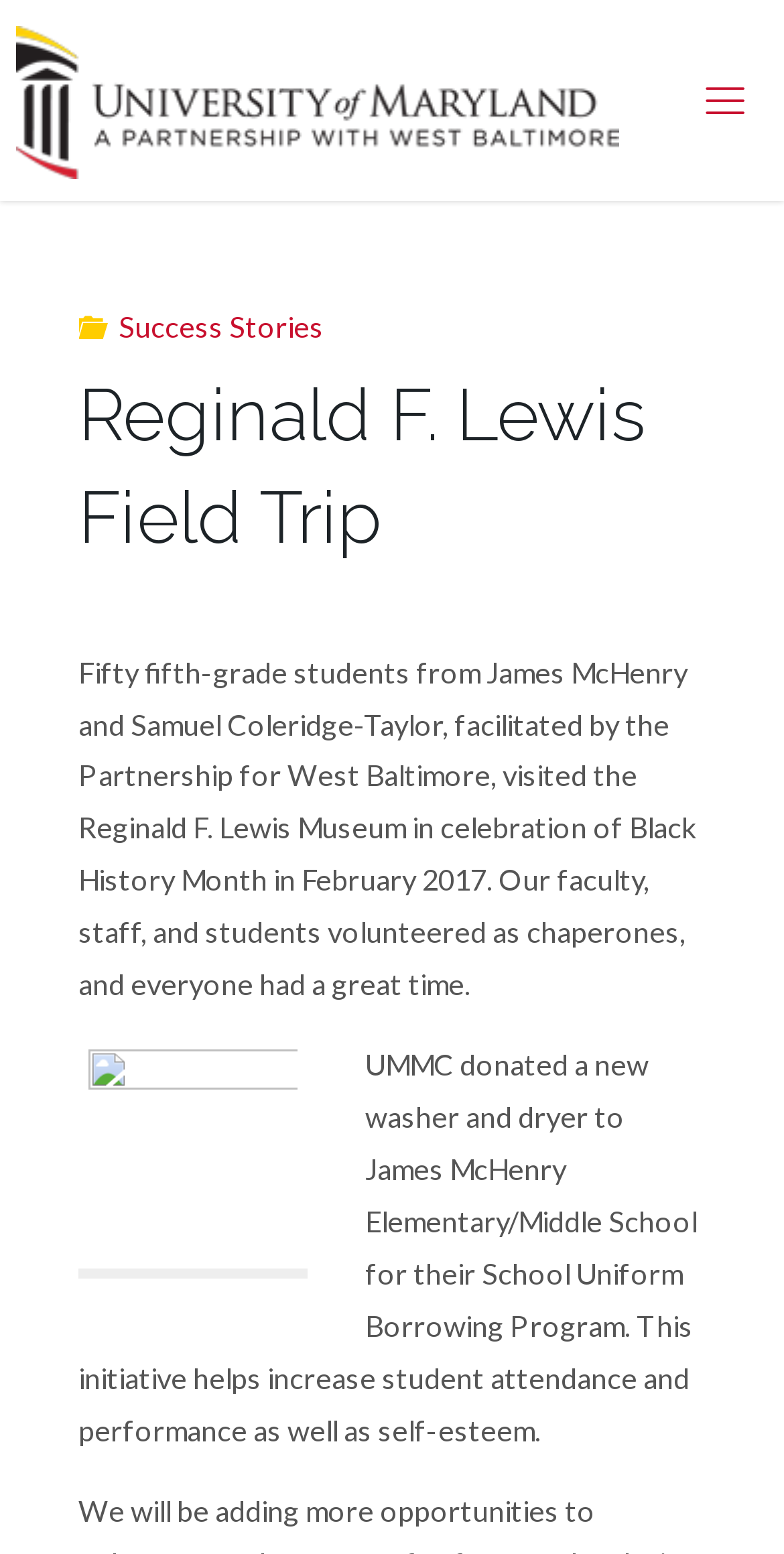Locate the UI element that matches the description Success Stories in the webpage screenshot. Return the bounding box coordinates in the format (top-left x, top-left y, bottom-right x, bottom-right y), with values ranging from 0 to 1.

[0.144, 0.199, 0.413, 0.221]